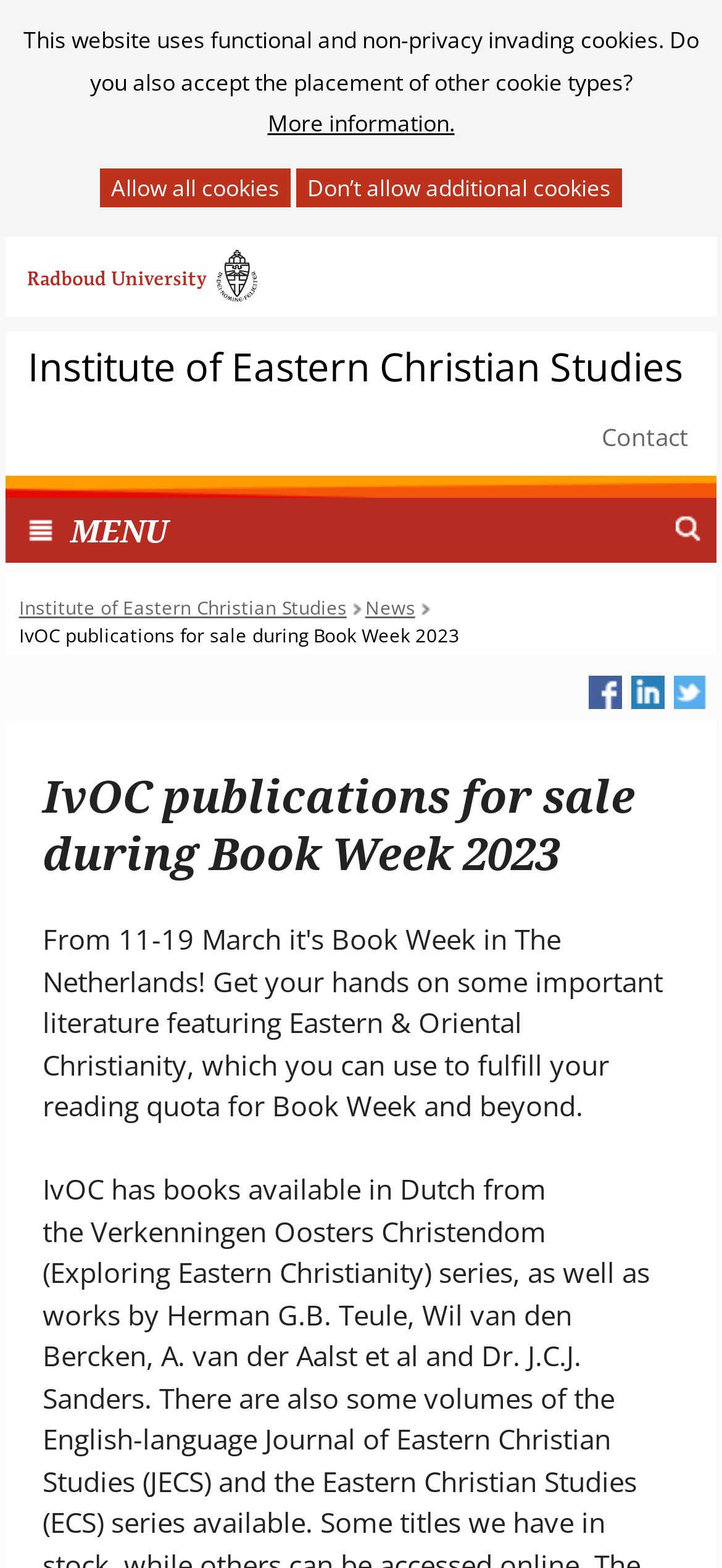Mark the bounding box of the element that matches the following description: "value="Allow all cookies"".

[0.138, 0.107, 0.403, 0.133]